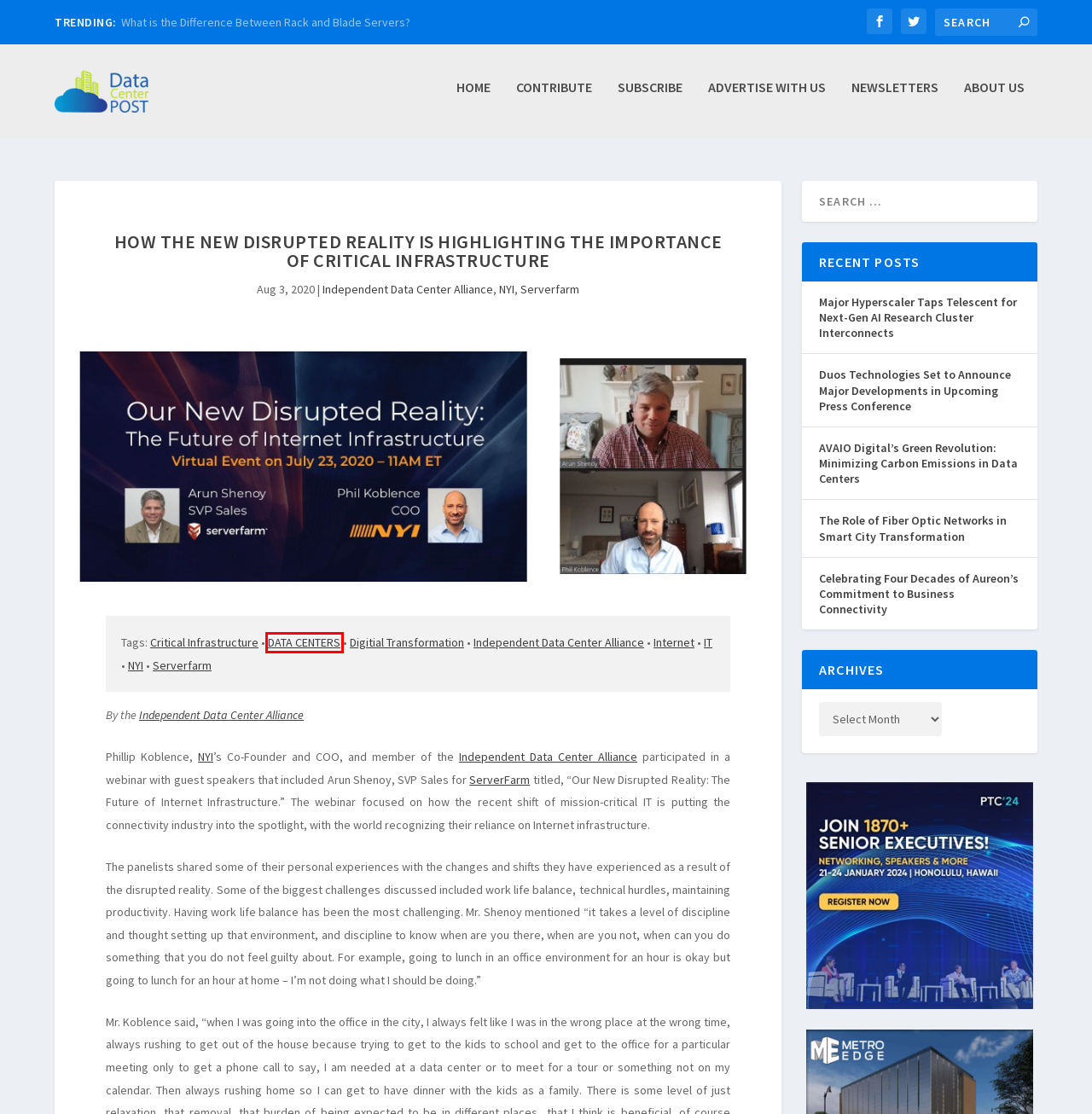You have a screenshot of a webpage, and a red bounding box highlights an element. Select the webpage description that best fits the new page after clicking the element within the bounding box. Options are:
A. Serverfarm | Data Center POST
B. PTC'24 - Telecom Conference - Hawaii 2024 | Pacific Telecommunications Council
C. What is the Difference Between Rack and Blade Servers? | Data Center POST
D. Digitial Transformation | Data Center POST
E. Subscribe | Data Center POST
F. Major Hyperscaler Taps Telescent for Next-Gen AI Research Cluster Interconnects | Data Center POST
G. DATA CENTERS | Data Center POST
H. AVAIO Digital’s Green Revolution: Minimizing Carbon Emissions in Data Centers | Data Center POST

G